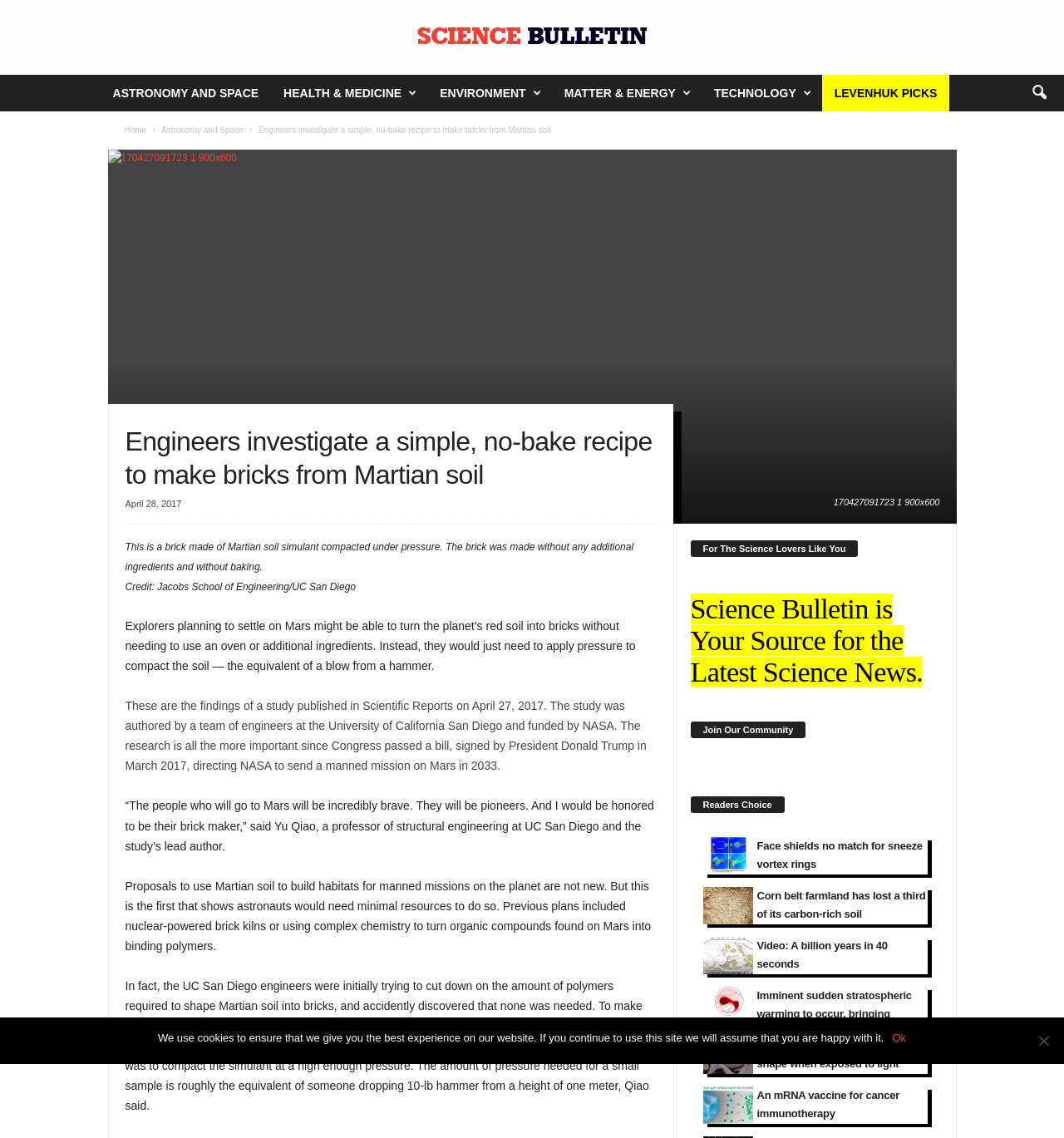What is the topic of the article?
Could you answer the question with a detailed and thorough explanation?

The article is about engineers who have found a way to make bricks from Martian soil without using any additional ingredients or baking. This is evident from the text 'Engineers investigate a simple, no-bake recipe to make bricks from Martian soil' and the description of the process in the article.